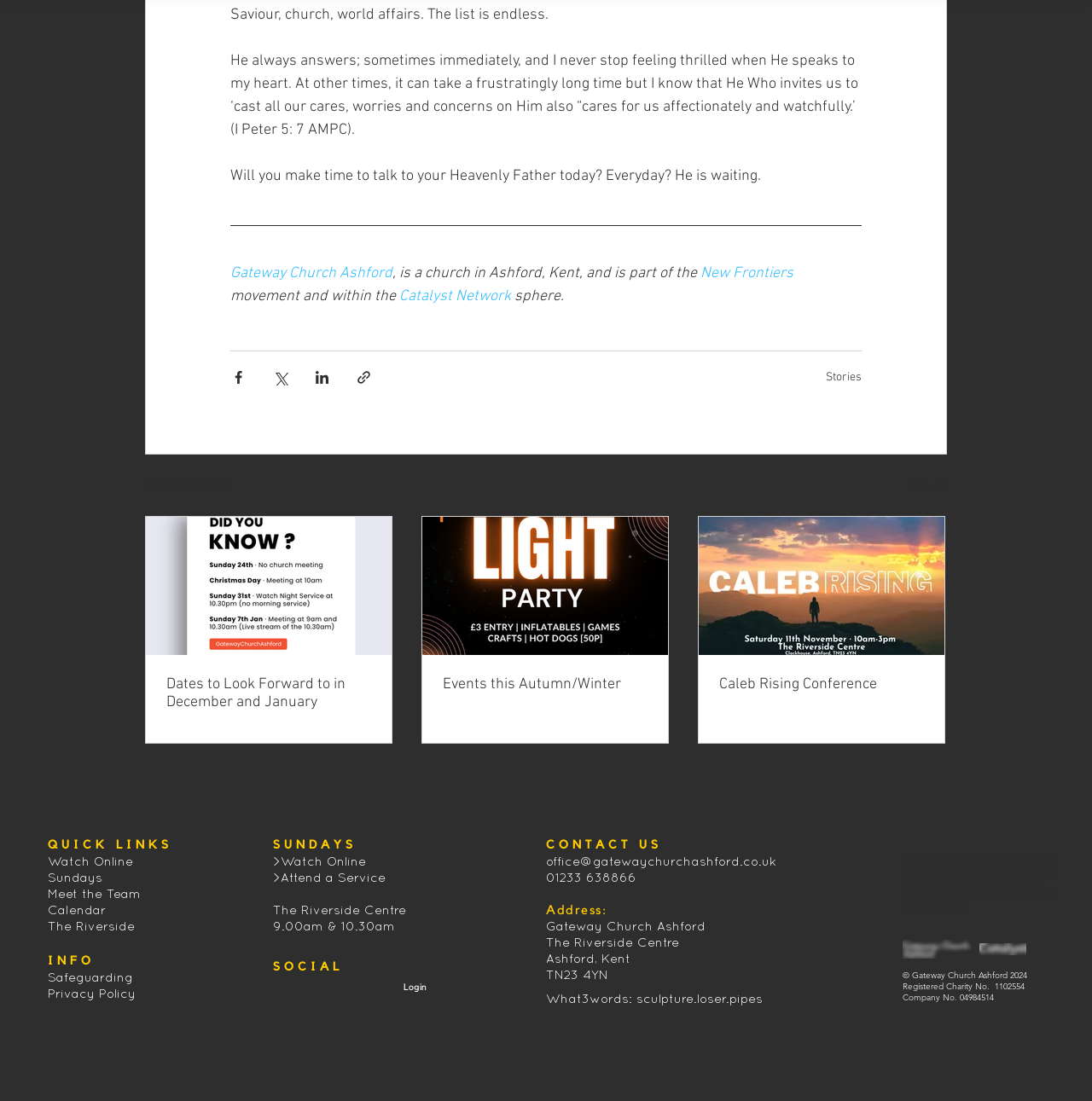Determine the bounding box coordinates of the clickable region to follow the instruction: "Share via Facebook".

[0.211, 0.335, 0.226, 0.35]